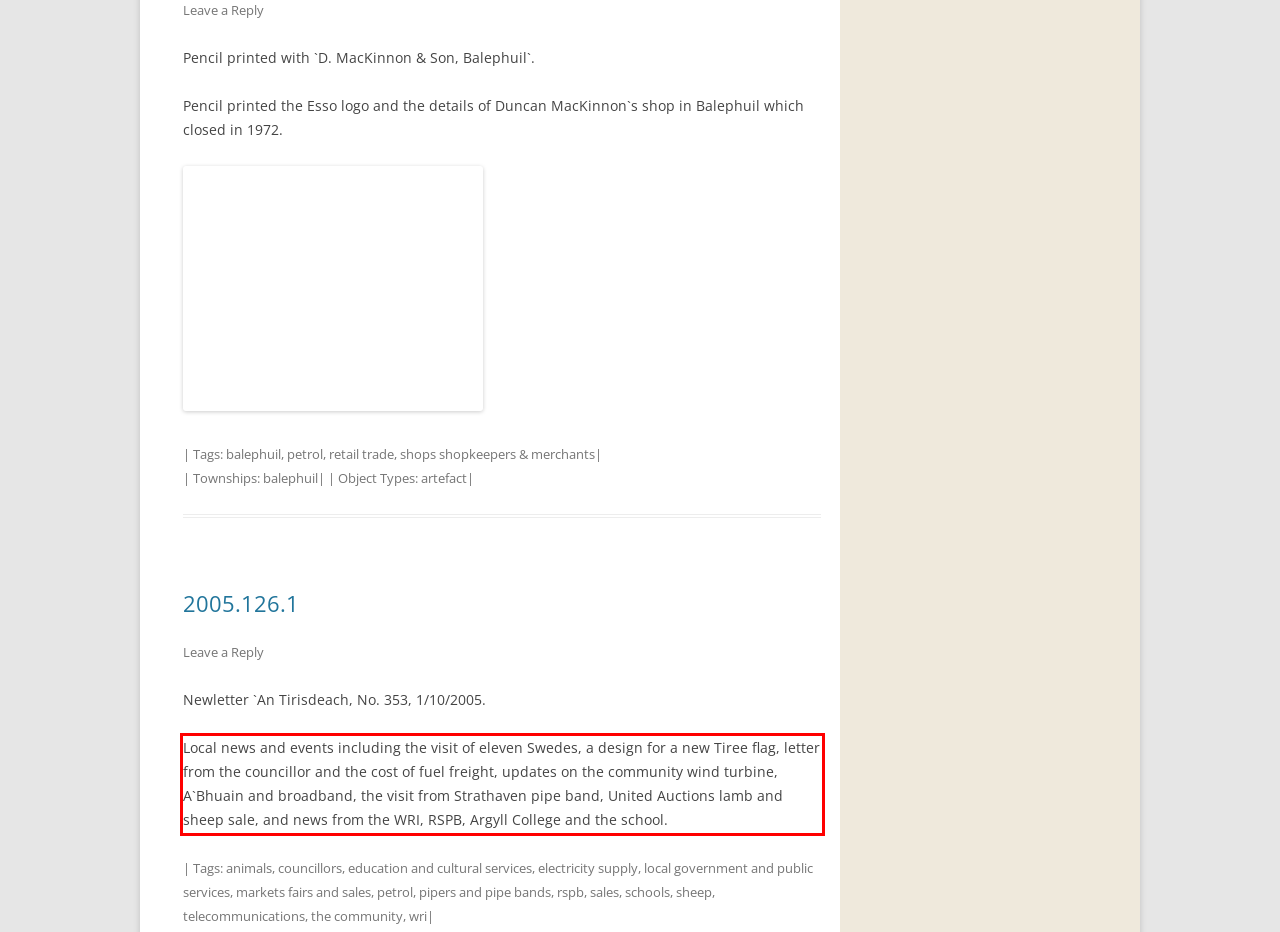You are presented with a webpage screenshot featuring a red bounding box. Perform OCR on the text inside the red bounding box and extract the content.

Local news and events including the visit of eleven Swedes, a design for a new Tiree flag, letter from the councillor and the cost of fuel freight, updates on the community wind turbine, A`Bhuain and broadband, the visit from Strathaven pipe band, United Auctions lamb and sheep sale, and news from the WRI, RSPB, Argyll College and the school.